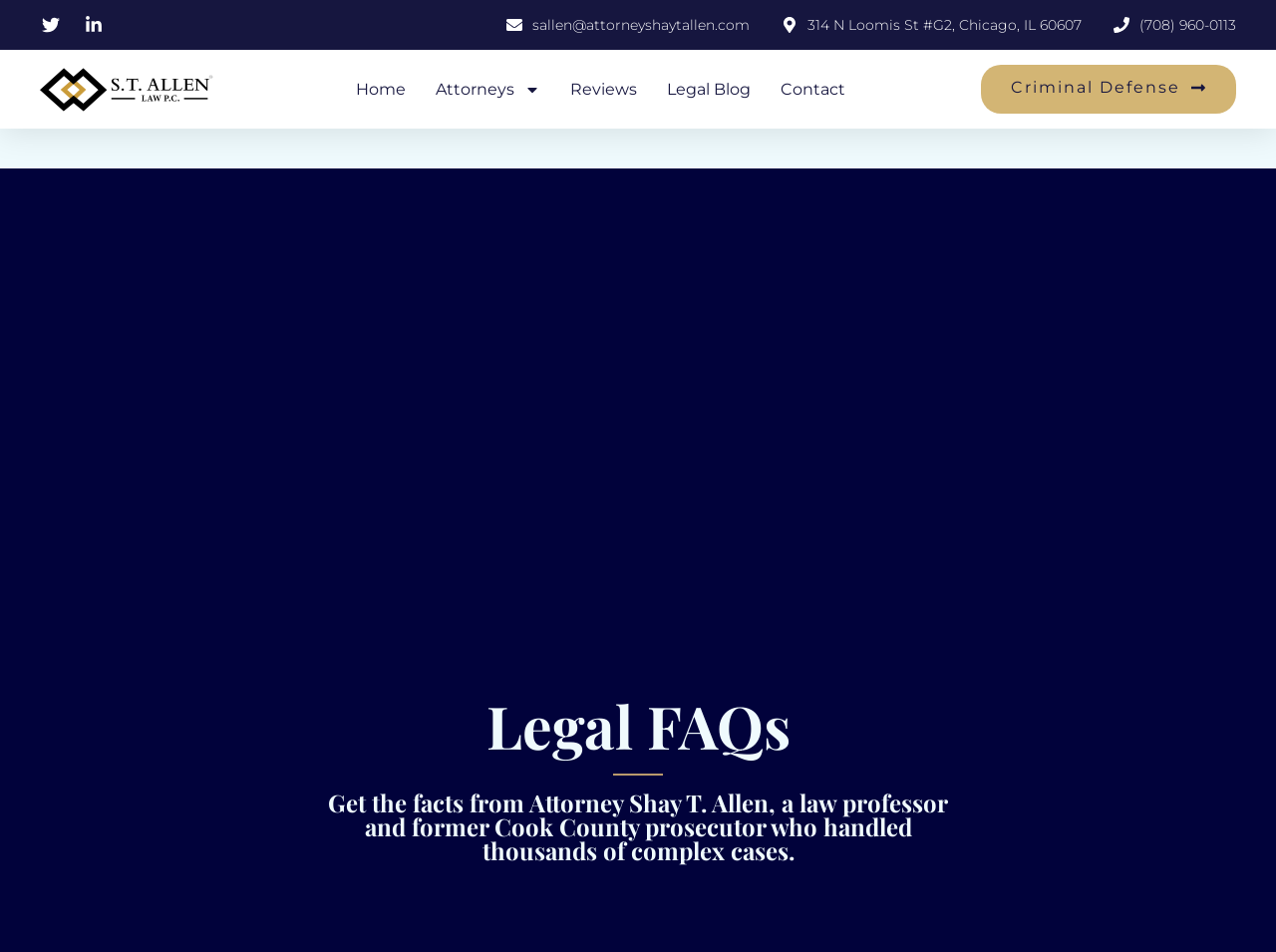Please indicate the bounding box coordinates for the clickable area to complete the following task: "Explore 'Free Tutorials'". The coordinates should be specified as four float numbers between 0 and 1, i.e., [left, top, right, bottom].

None